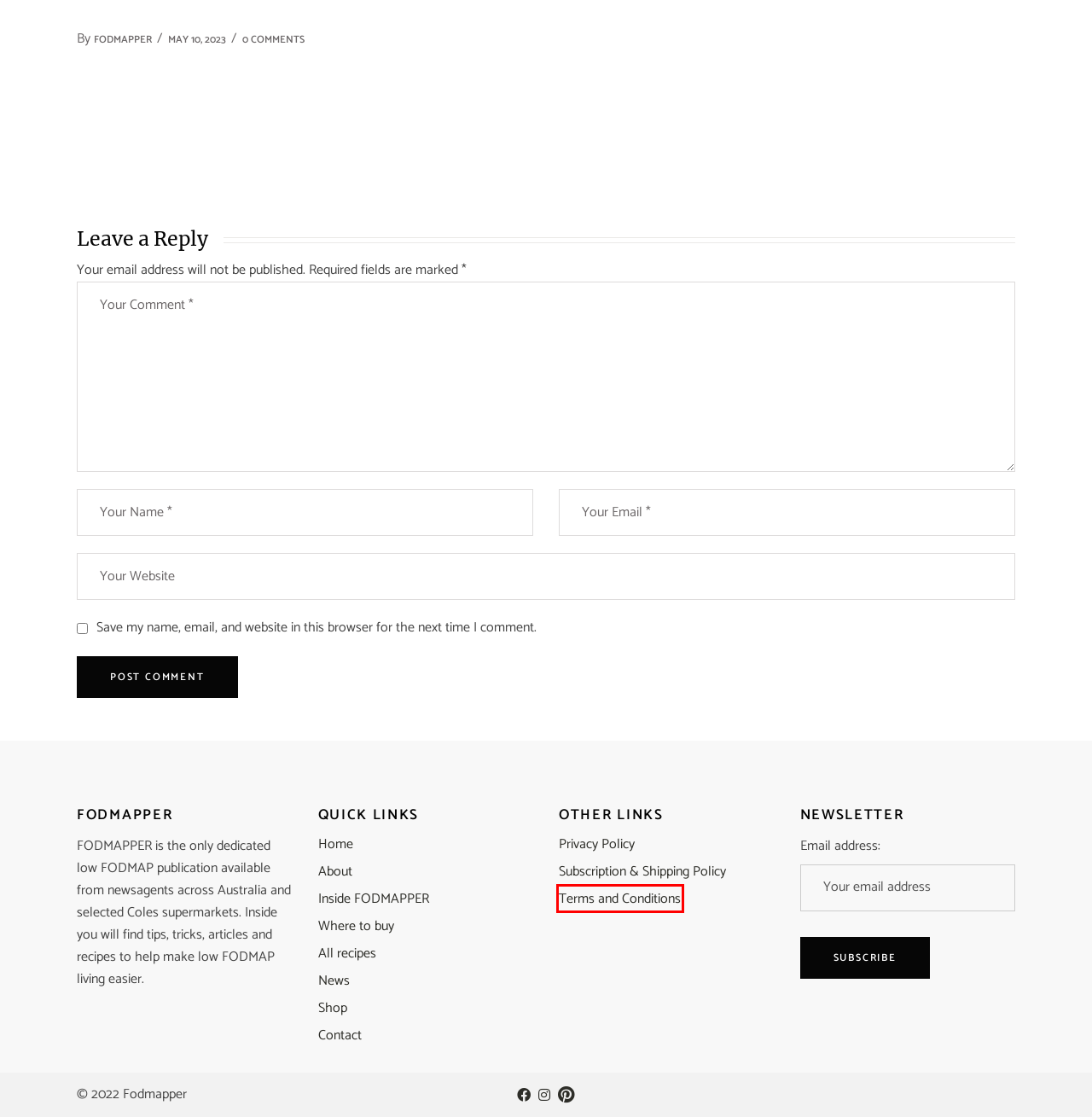You have a screenshot showing a webpage with a red bounding box highlighting an element. Choose the webpage description that best fits the new webpage after clicking the highlighted element. The descriptions are:
A. May, 2023 - FODMAPPER
B. Subscription & Shipping Policy - FODMAPPER
C. FODMAPPER News - FODMAPPER
D. Privacy Policy - FODMAPPER
E. Where to buy - FODMAPPER
F. FODMAPPER Magazine - Cazbah Media
G. Terms and Conditions - FODMAPPER
H. About - FODMAPPER

G